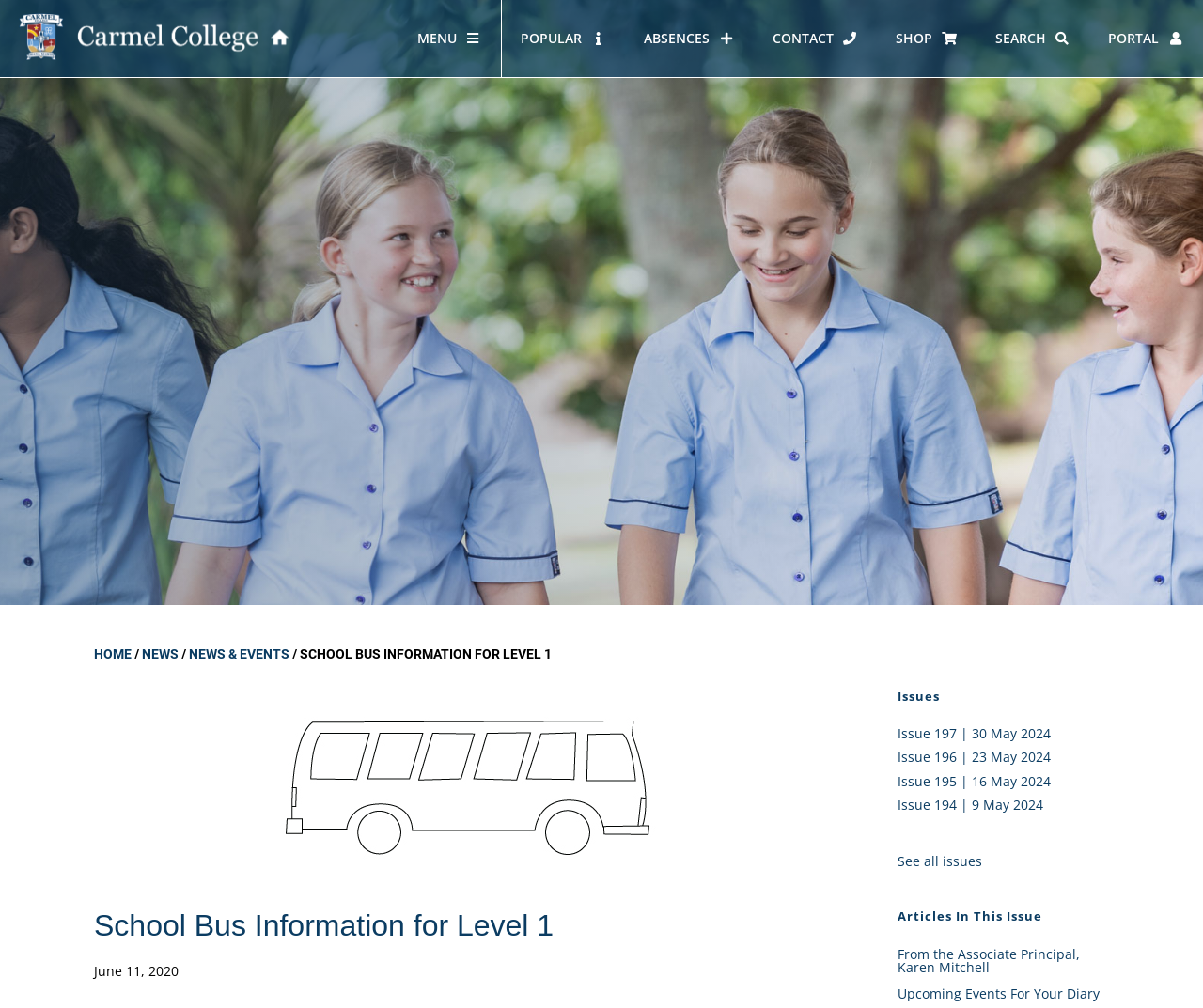What is the name of the school?
Answer the question with a thorough and detailed explanation.

I inferred this answer by looking at the logo and the title of the webpage, which suggests that the webpage is about Carmel College.